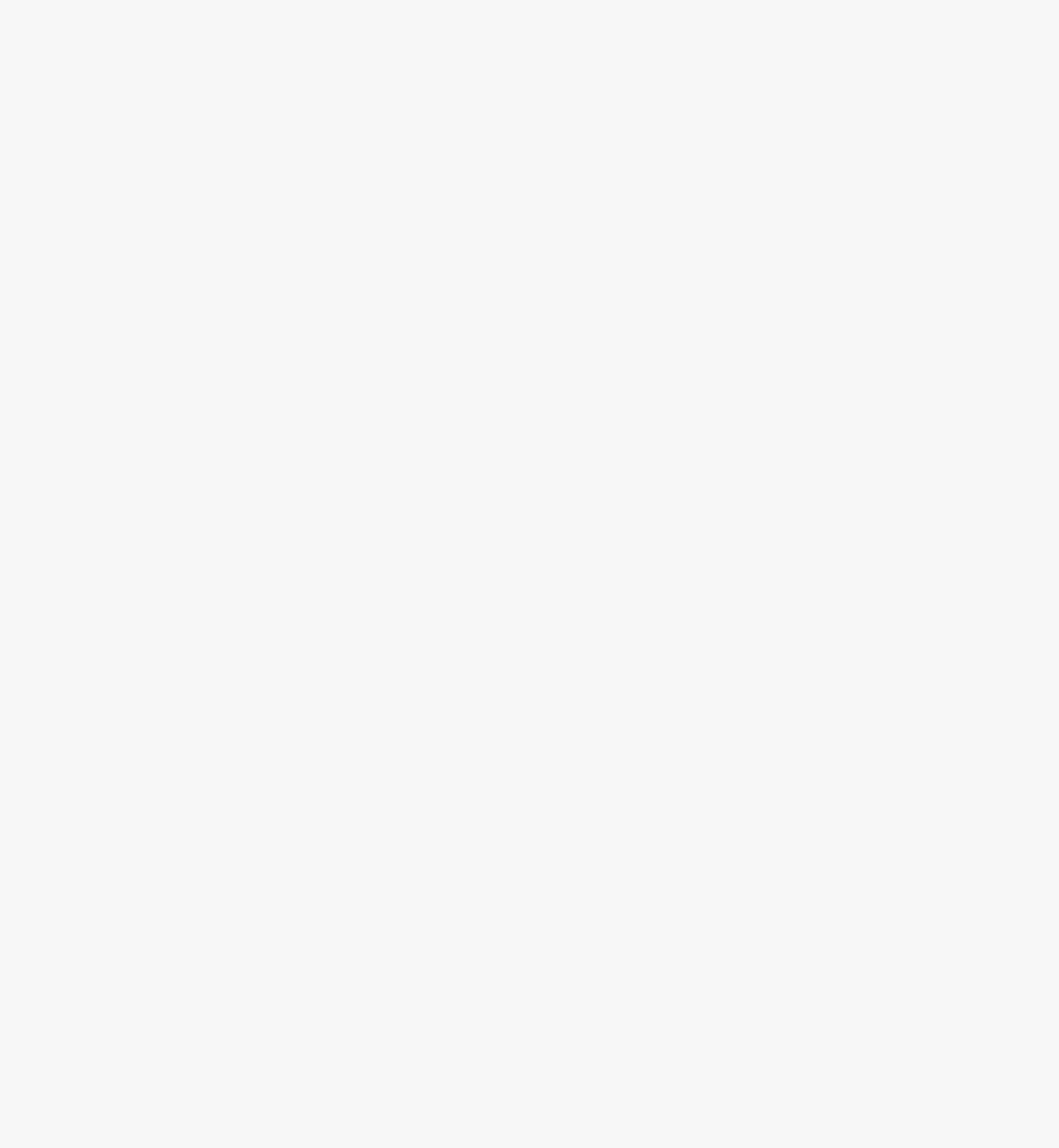What is the topic of the research mentioned in the article?
Can you provide an in-depth and detailed response to the question?

The article discusses the research conducted by Bass on minority HIV-positive patients and their perceptions about clinical trials. The research aims to understand the barriers to participating in such trials and how to better shape the way they are explained to prospective participants.